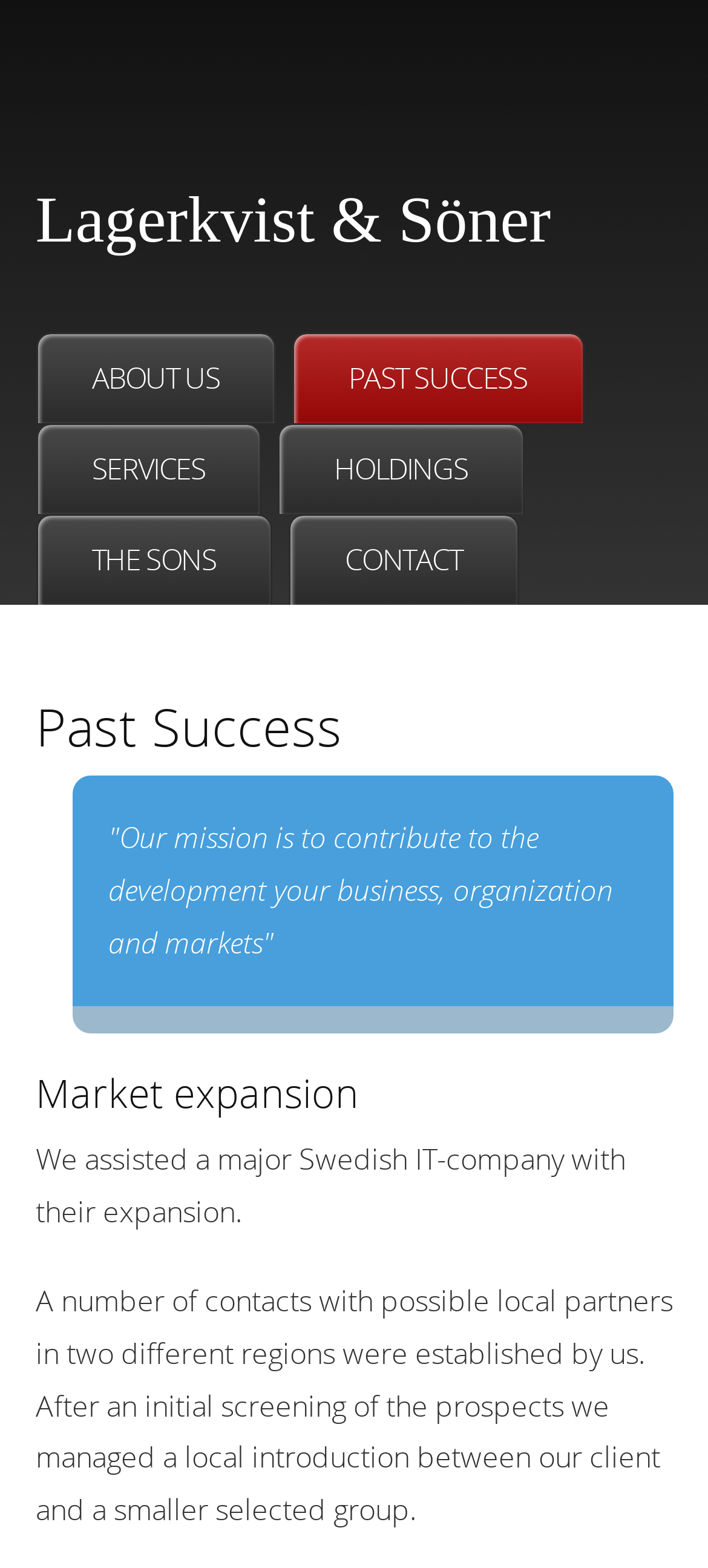Highlight the bounding box of the UI element that corresponds to this description: "About us".

[0.05, 0.212, 0.39, 0.27]